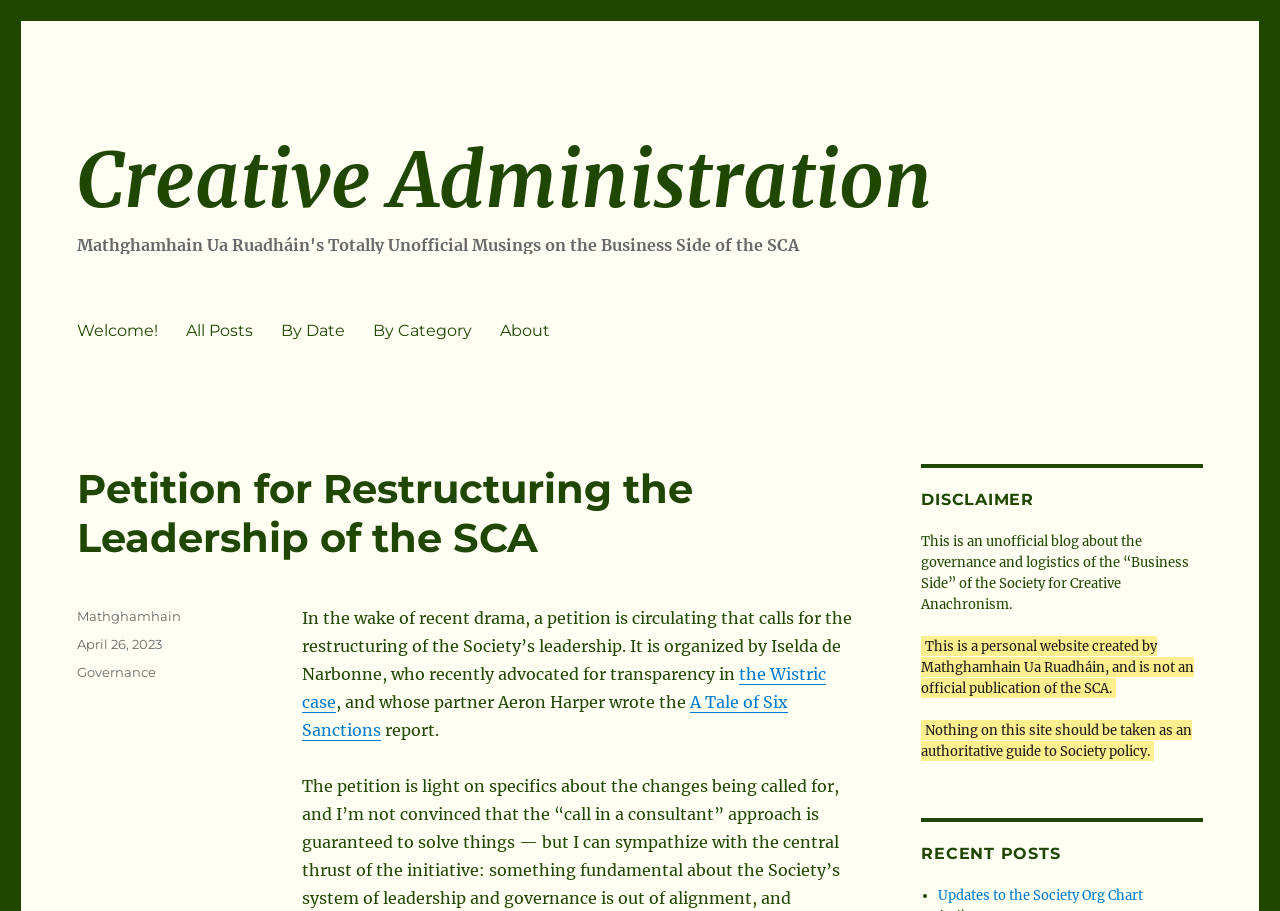Please specify the bounding box coordinates of the region to click in order to perform the following instruction: "Read the 'Petition for Restructuring the Leadership of the SCA' heading".

[0.06, 0.509, 0.676, 0.617]